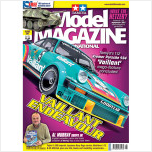Break down the image and describe each part extensively.

The image features the cover of a recent issue of "Model Magazine International." This edition prominently displays a strikingly decorated racing car, specifically a Porsche, featuring the "Vaillant" branding, which is indicative of a historical racing team known for its vibrant color schemes. 

The background is infused with bold purple hues, emphasizing the magazine's title, which is positioned at the top in large, eye-catching letters. Below the car, the cover highlights the article "VAILLANT ENDEAVOUR," suggesting a focus on the history or models associated with the Vaillant team. 

Additionally, there is a featured segment that showcases an image of a well-known figure in the model-making community, hinting at insights or contributions they provide in this issue. The magazine is marketed towards enthusiasts of model kits, providing reviews, tips, and inspiration for both novice and experienced modelers.